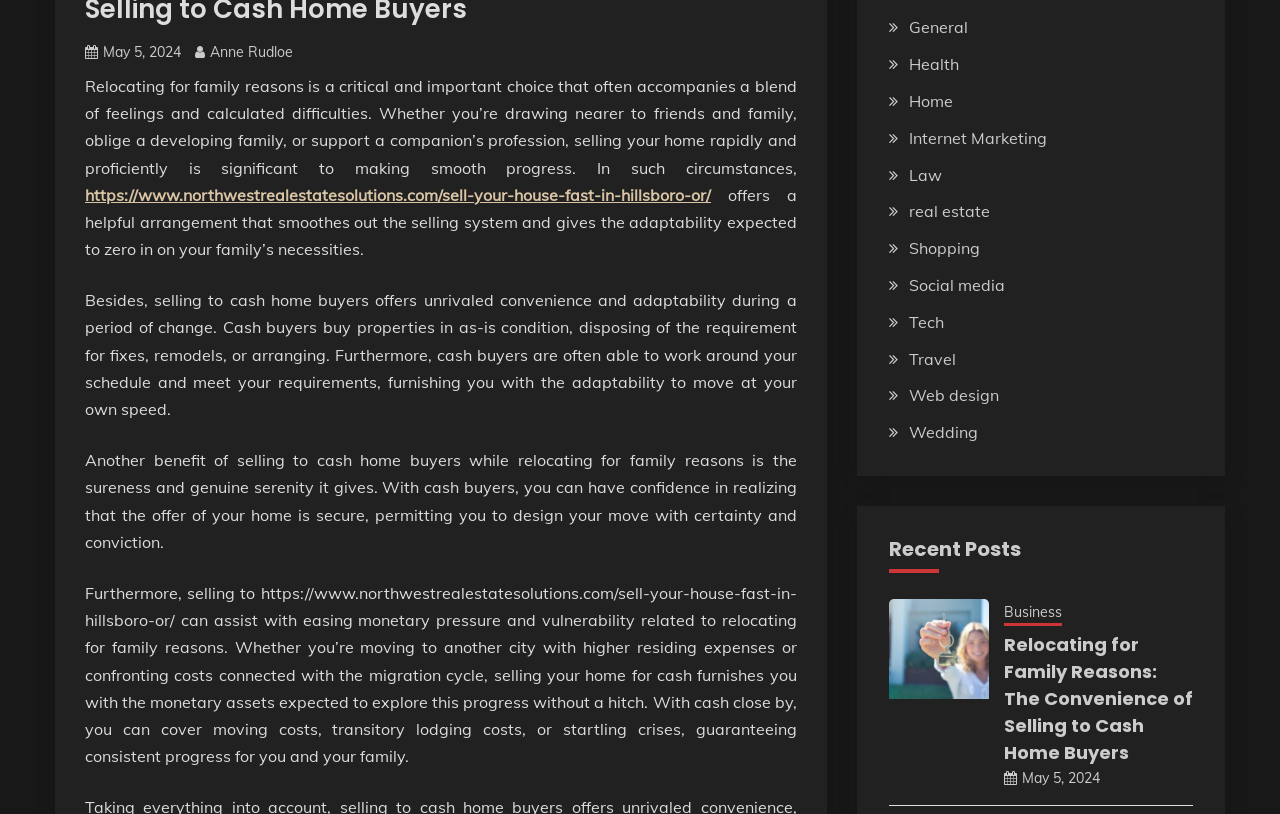Identify the bounding box coordinates for the UI element that matches this description: "Social media".

[0.71, 0.338, 0.785, 0.362]